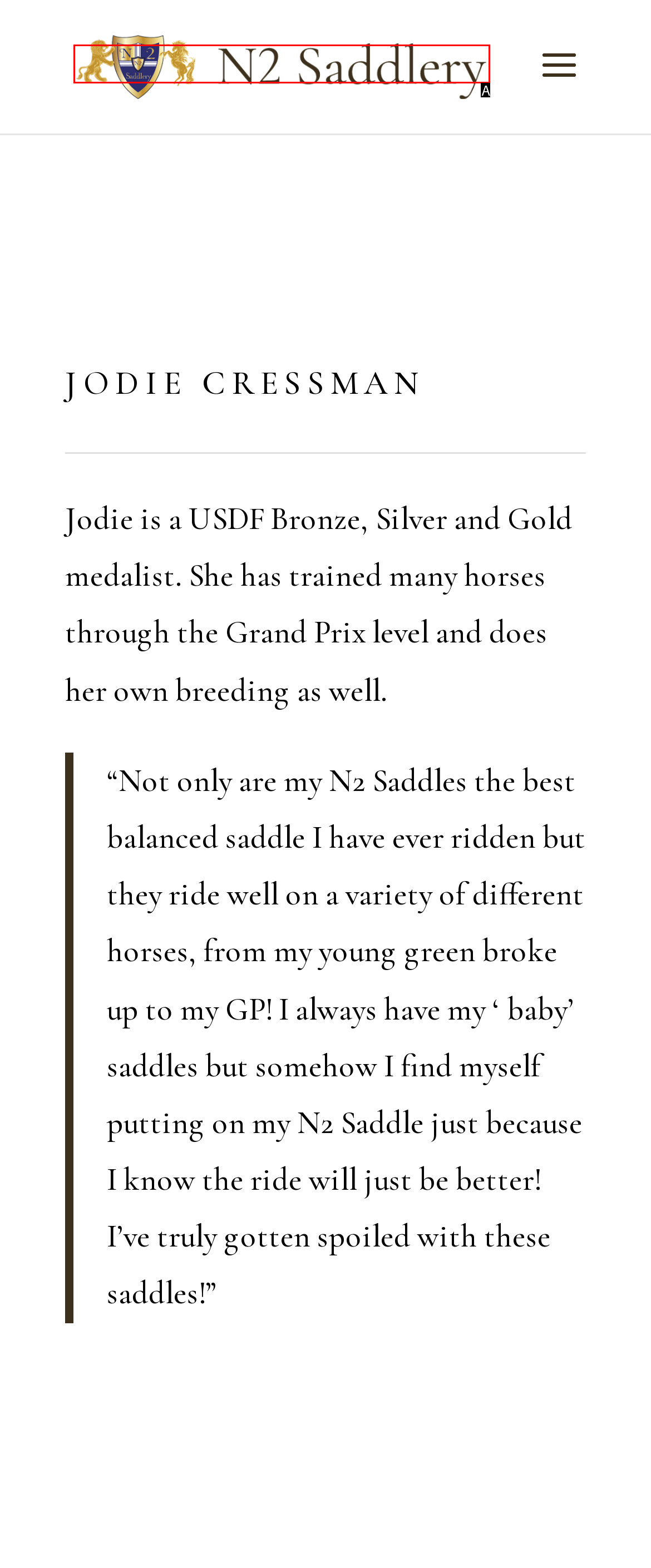Based on the given description: Labelf AI, determine which HTML element is the best match. Respond with the letter of the chosen option.

None